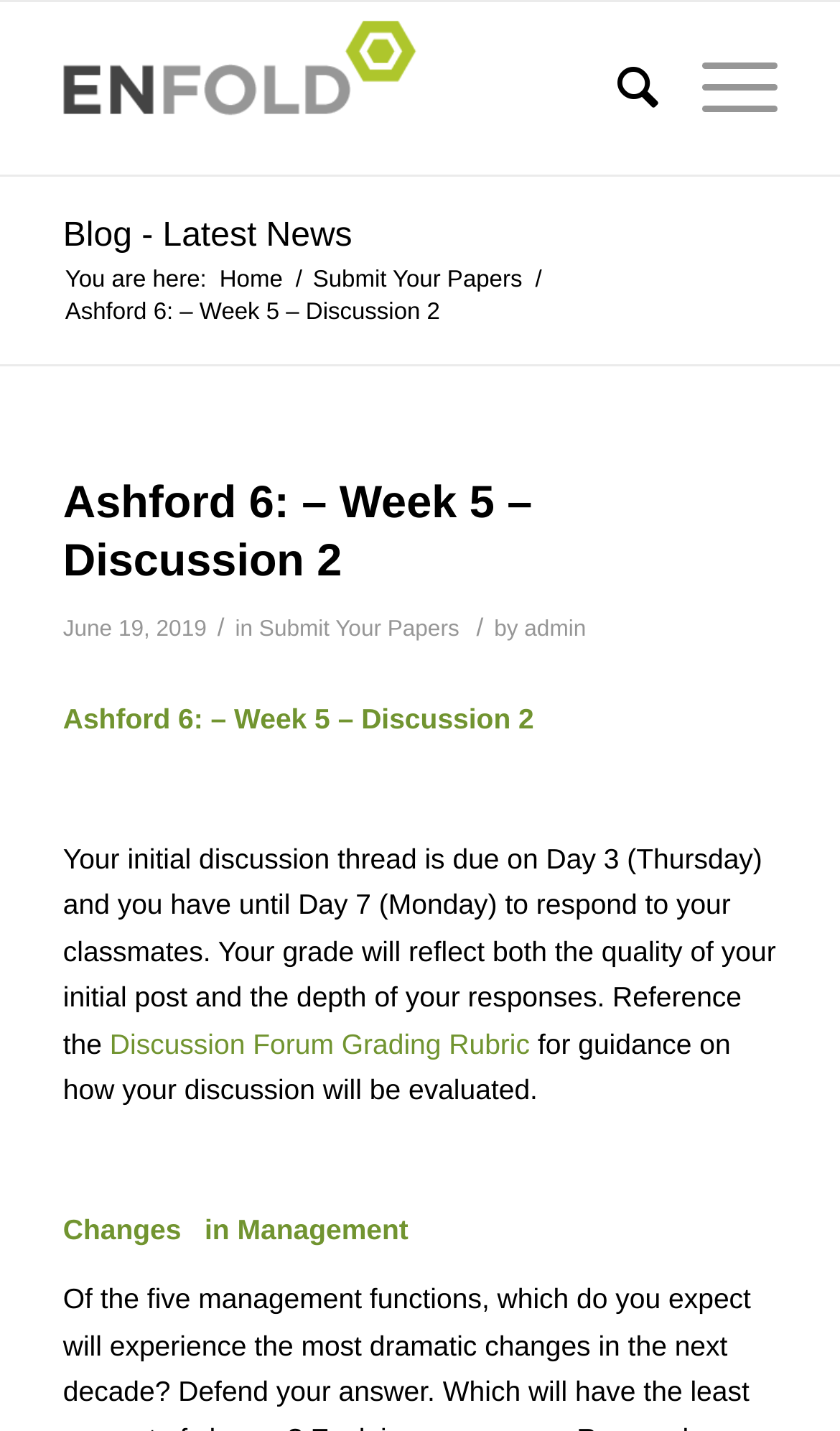Determine and generate the text content of the webpage's headline.

Ashford 6: – Week 5 – Discussion 2